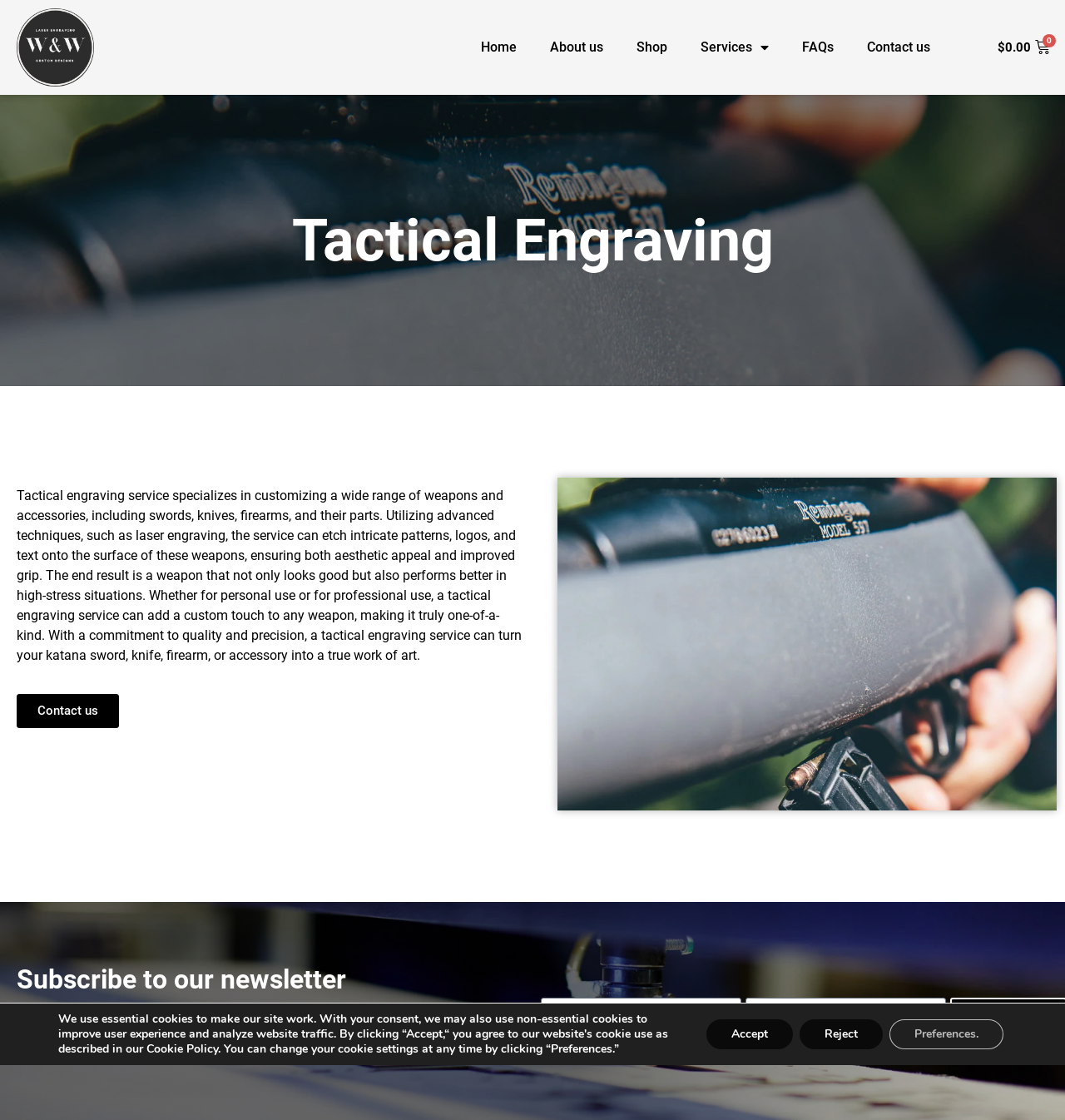What is the location of the 'Contact us' link?
We need a detailed and meticulous answer to the question.

The 'Contact us' link is located in the top navigation bar, along with other links such as 'Home', 'About us', 'Shop', and 'FAQs', as indicated by the bounding box coordinates of the link elements.